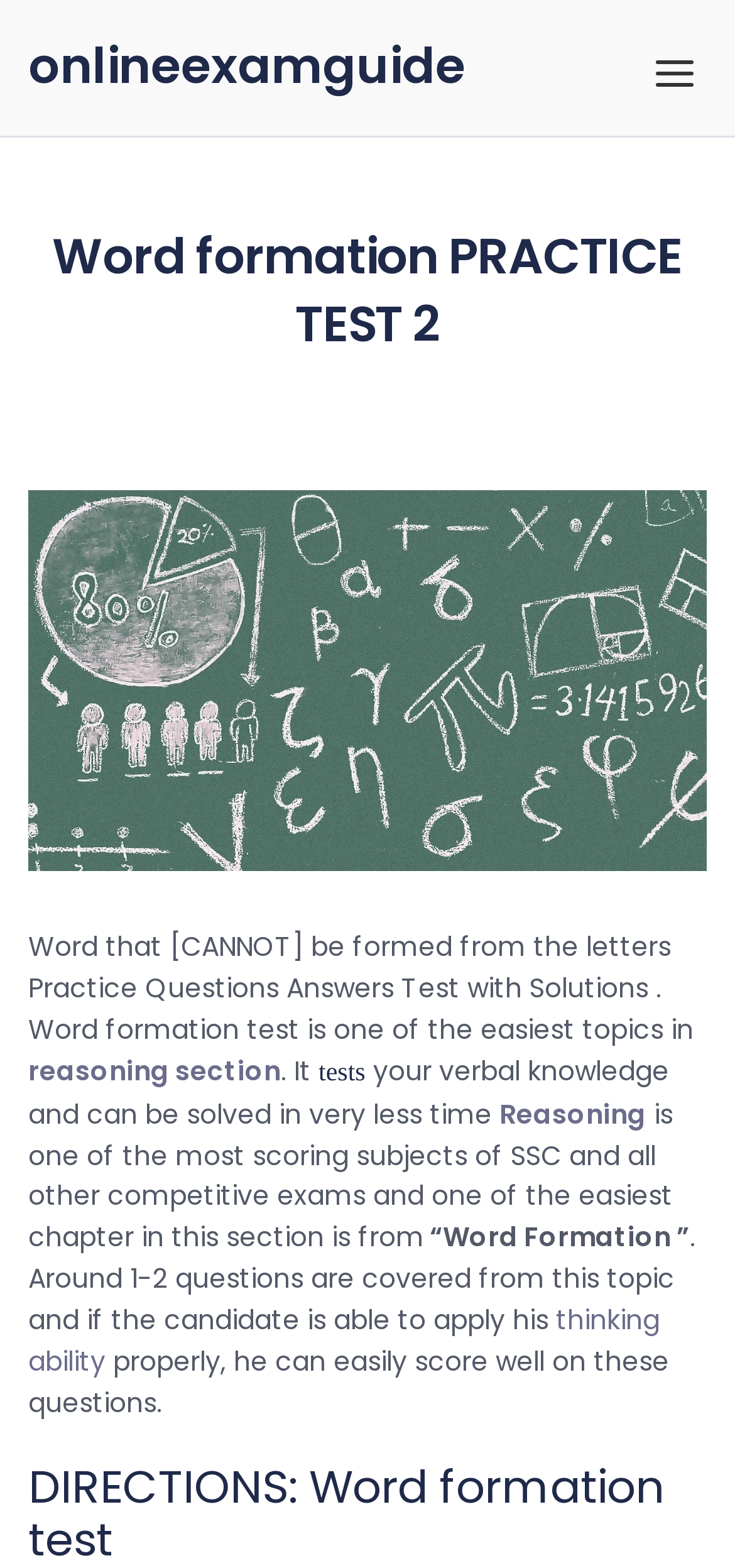Using the webpage screenshot and the element description thinking ability, determine the bounding box coordinates. Specify the coordinates in the format (top-left x, top-left y, bottom-right x, bottom-right y) with values ranging from 0 to 1.

[0.038, 0.83, 0.897, 0.88]